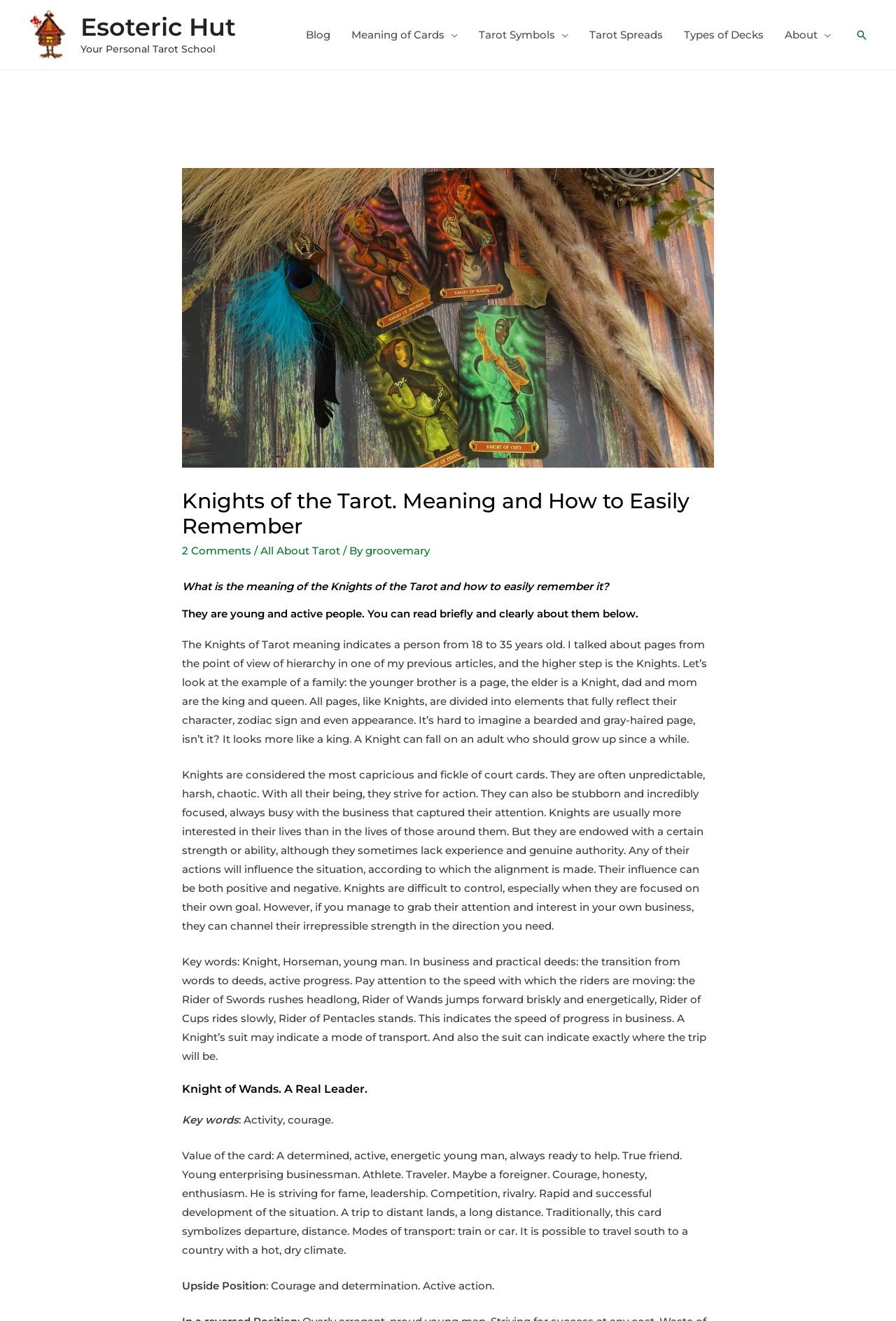What is the age range of the Knights of Tarot? From the image, respond with a single word or brief phrase.

18 to 35 years old